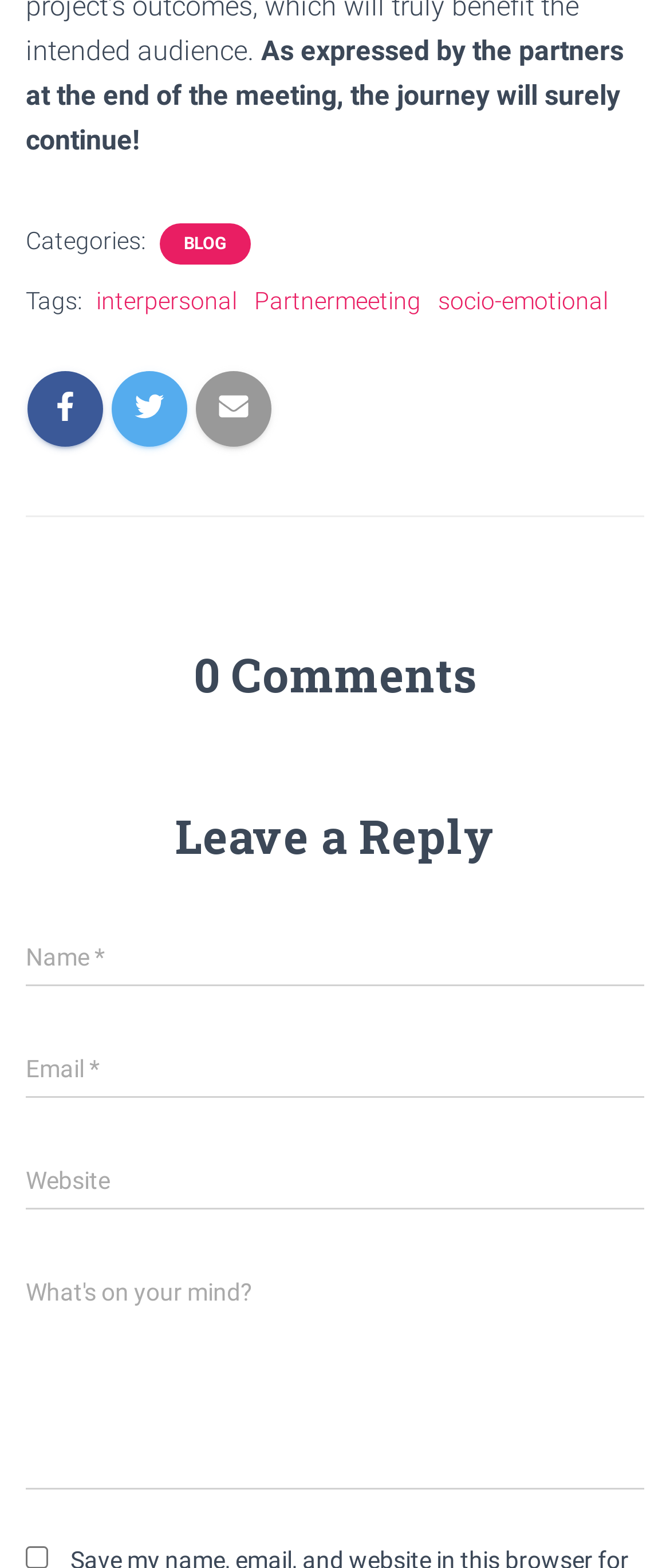Provide a one-word or brief phrase answer to the question:
What is the purpose of the checkbox?

Save comment information